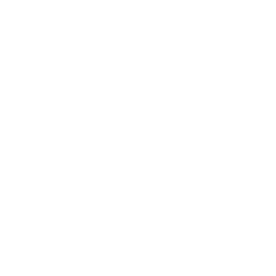Describe the image with as much detail as possible.

The image features the product "RED GOST BY RUTHLESS VAPOR 120ML IN DUBAI," showcasing a vibrant design typical of e-liquid branding. Accompanying the image is detailed product information highlighting key features such as its nicotine salt formulation, crafted for use in ultra-low wattage and pod-based systems. The product comes in a convenient 30mL squonk bottle and offers nicotine options of 25mg and 50mg, with the assurance that it is made in the USA. This item is currently highlighted in a promotional context, emphasizing a limited-time price reduction from د.إ90 to د.إ70. The placement within a "Related Products" section suggests it is part of a curated selection for vaping enthusiasts in Dubai.